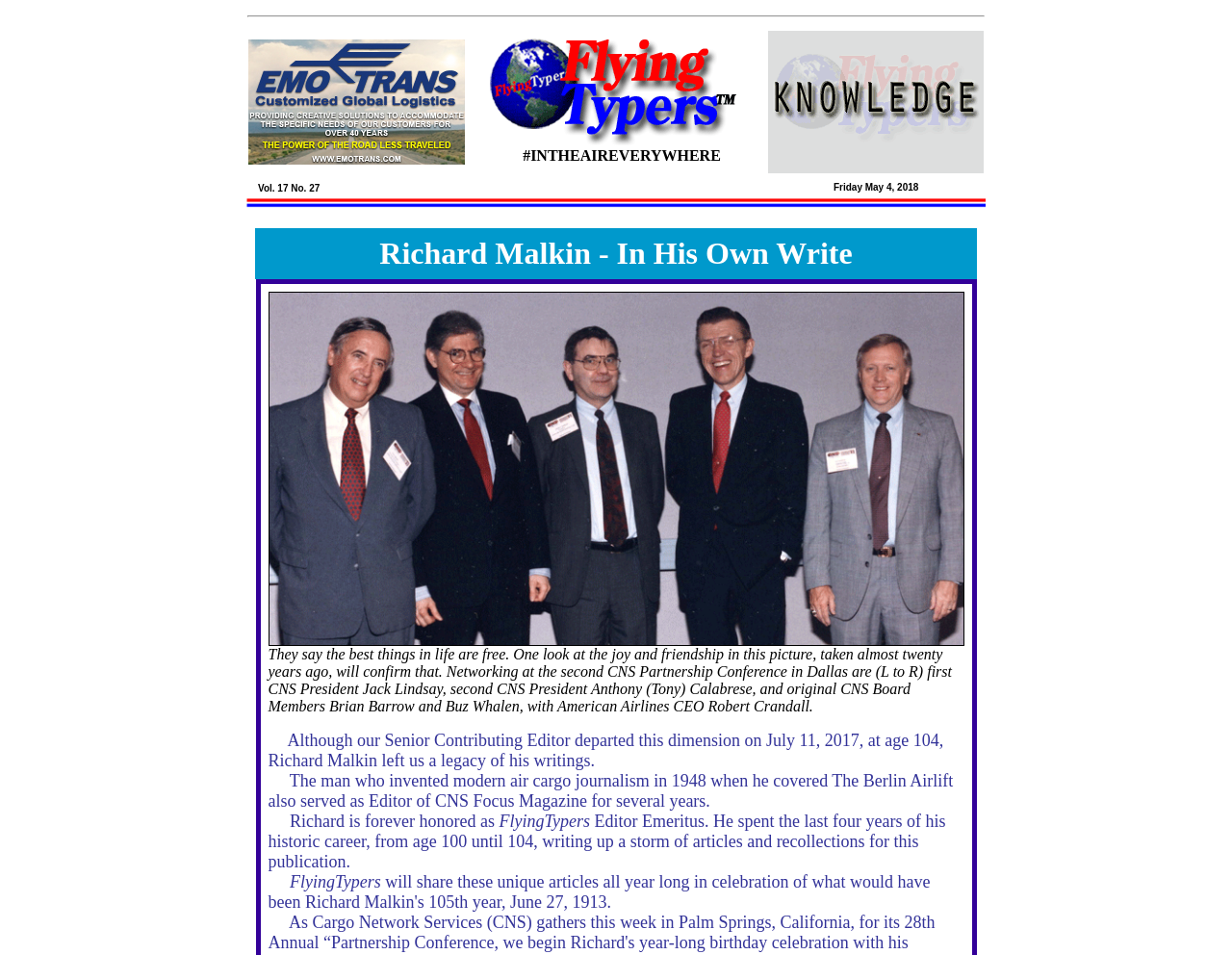Reply to the question below using a single word or brief phrase:
What is the name of the author or writer?

Richard Malkin